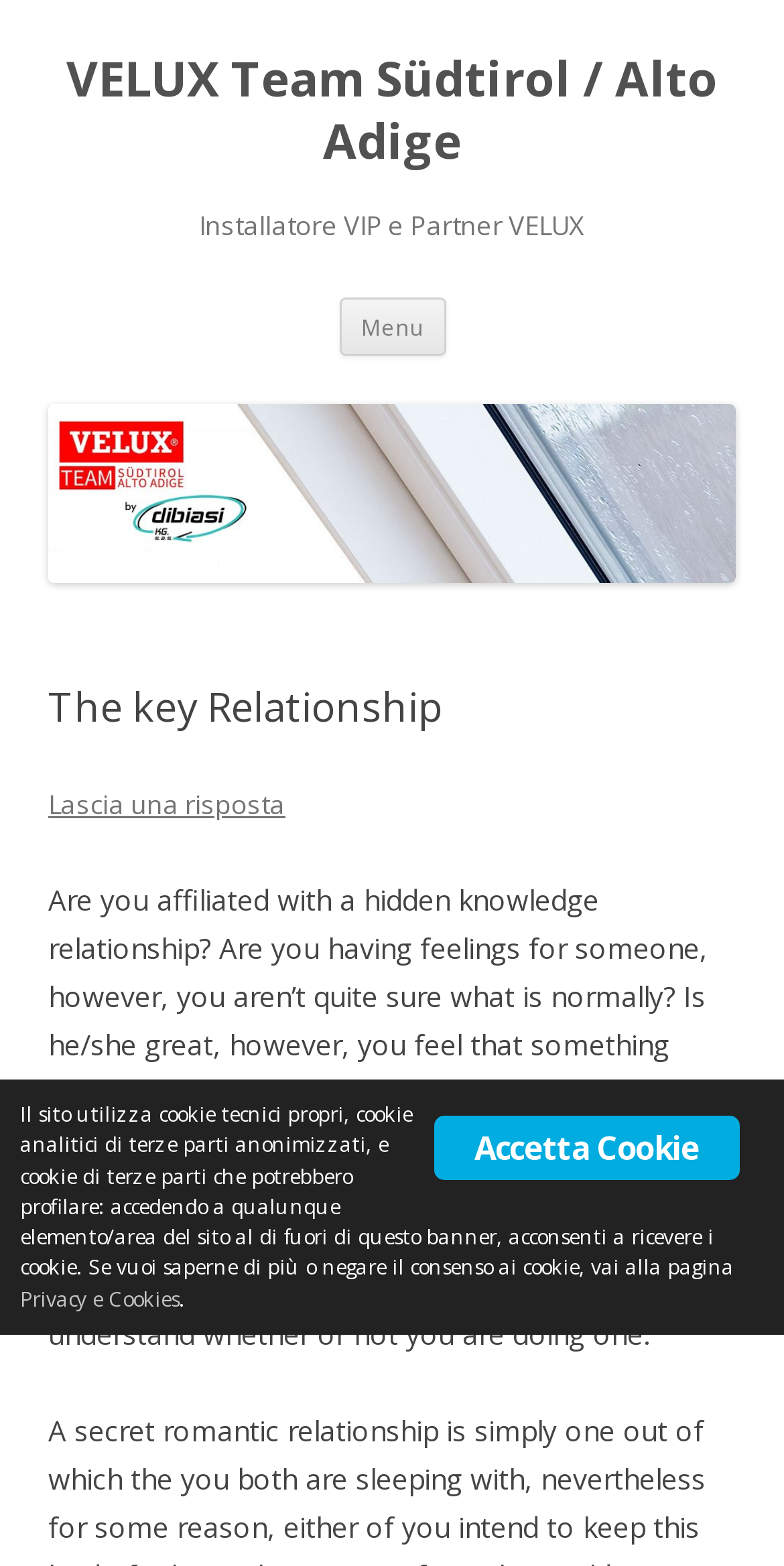Determine the main headline from the webpage and extract its text.

VELUX Team Südtirol / Alto Adige